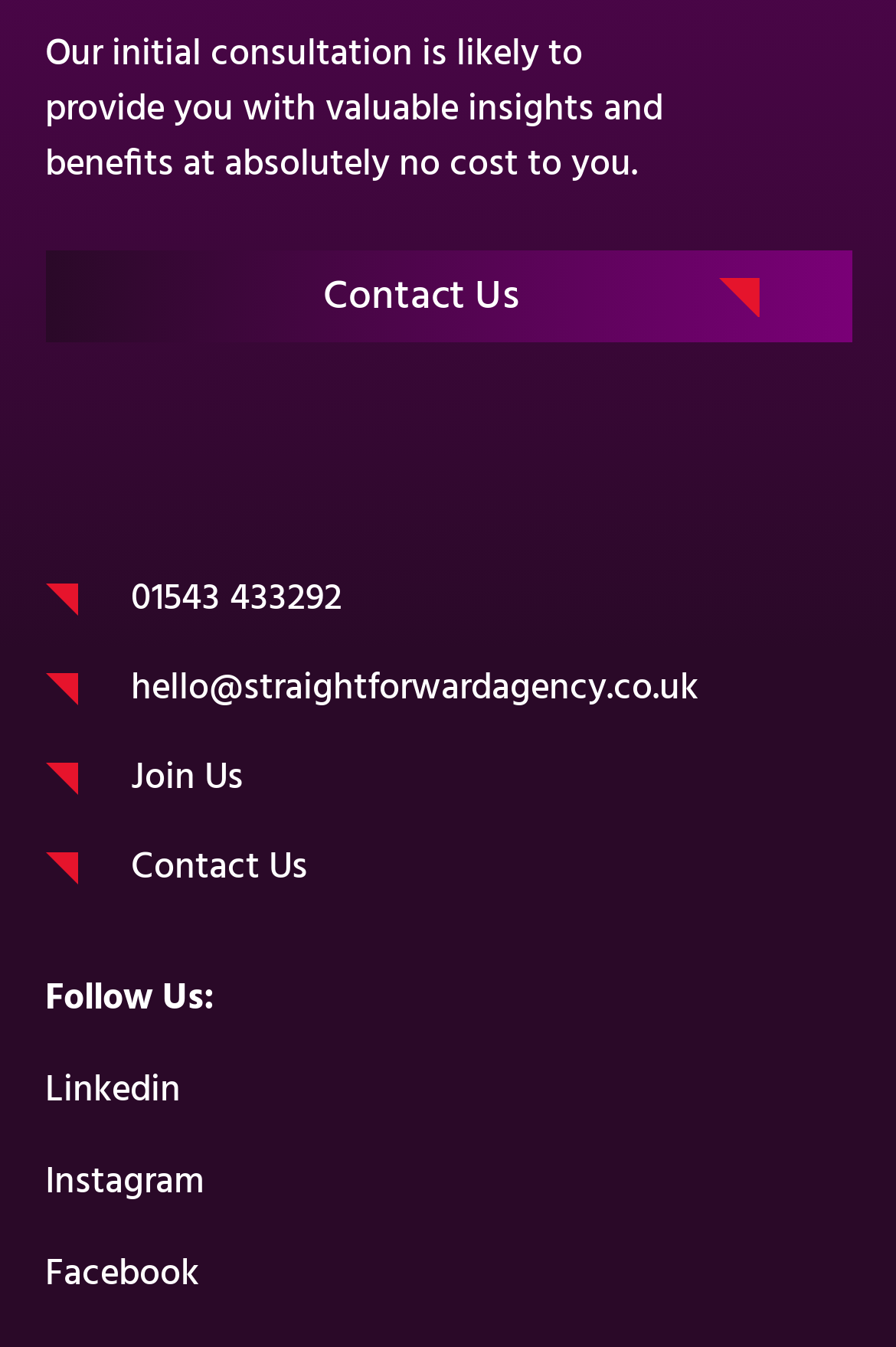Based on the visual content of the image, answer the question thoroughly: How many ways are there to contact?

There are four ways to contact: 'Contact Us' link, phone number, email address, and 'Join Us' link, which are all represented by link elements.